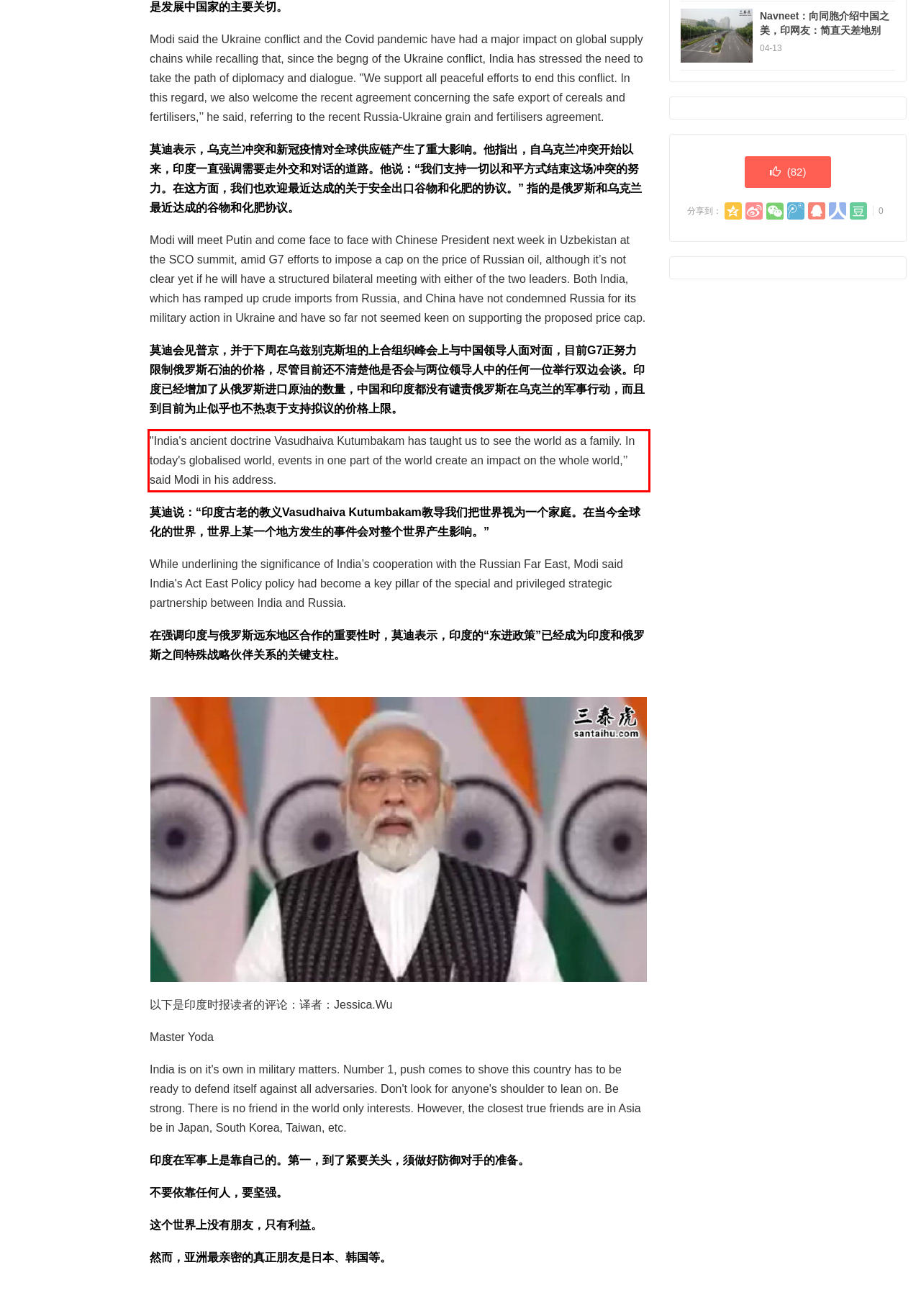Given a screenshot of a webpage with a red bounding box, extract the text content from the UI element inside the red bounding box.

"India's ancient doctrine Vasudhaiva Kutumbakam has taught us to see the world as a family. In today's globalised world, events in one part of the world create an impact on the whole world,’’ said Modi in his address.